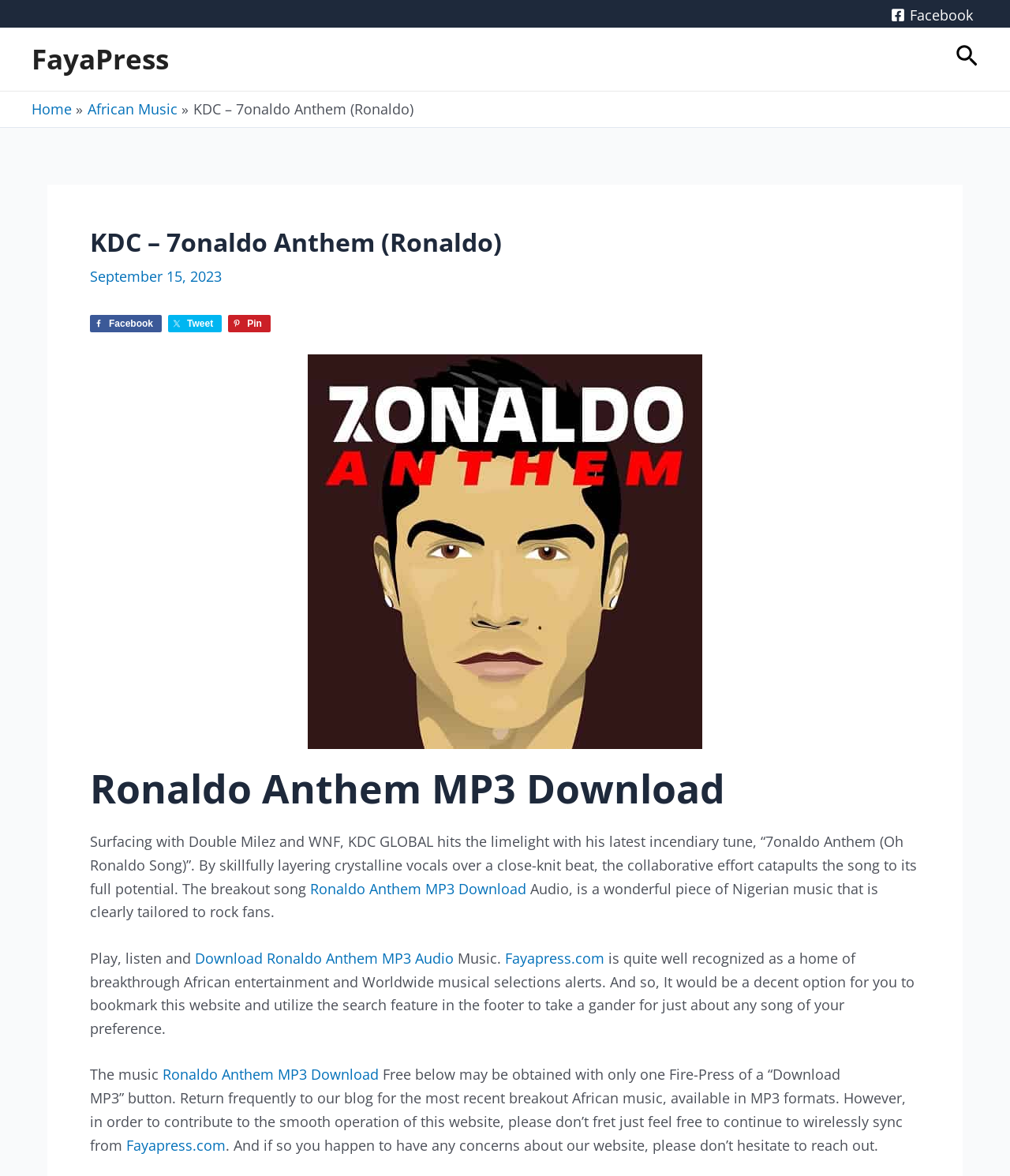Provide a brief response to the question below using one word or phrase:
What is the website that provides African music and Worldwide musical selections?

Fayapress.com